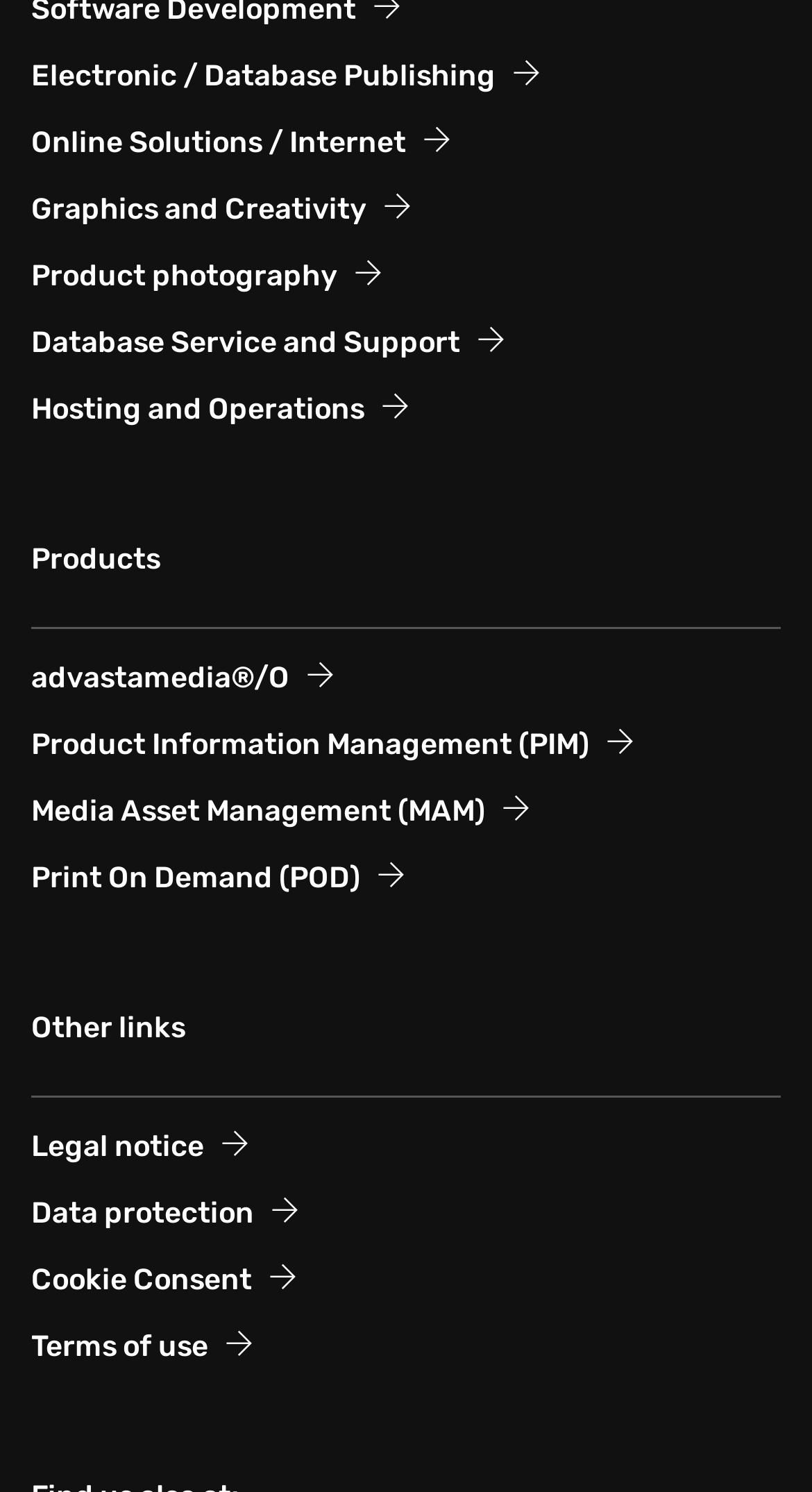Please examine the image and provide a detailed answer to the question: What is the first product category?

The first link on the webpage has the text 'Electronic / Database Publishing' which suggests that it is a product category.